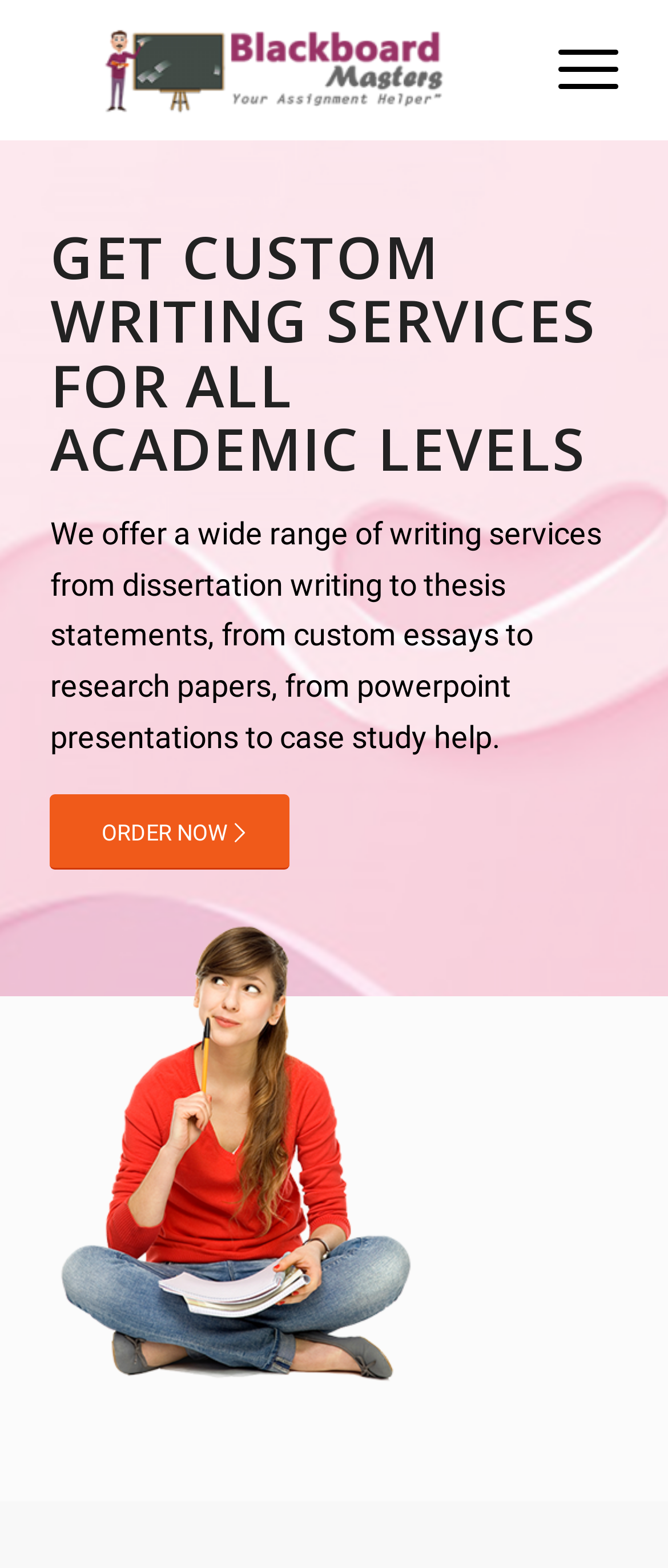What is the purpose of the 'ORDER NOW' button?
Provide a comprehensive and detailed answer to the question.

The 'ORDER NOW' button is likely used to place an order for the writing services offered by the website, as it is prominently displayed below the description of the services.